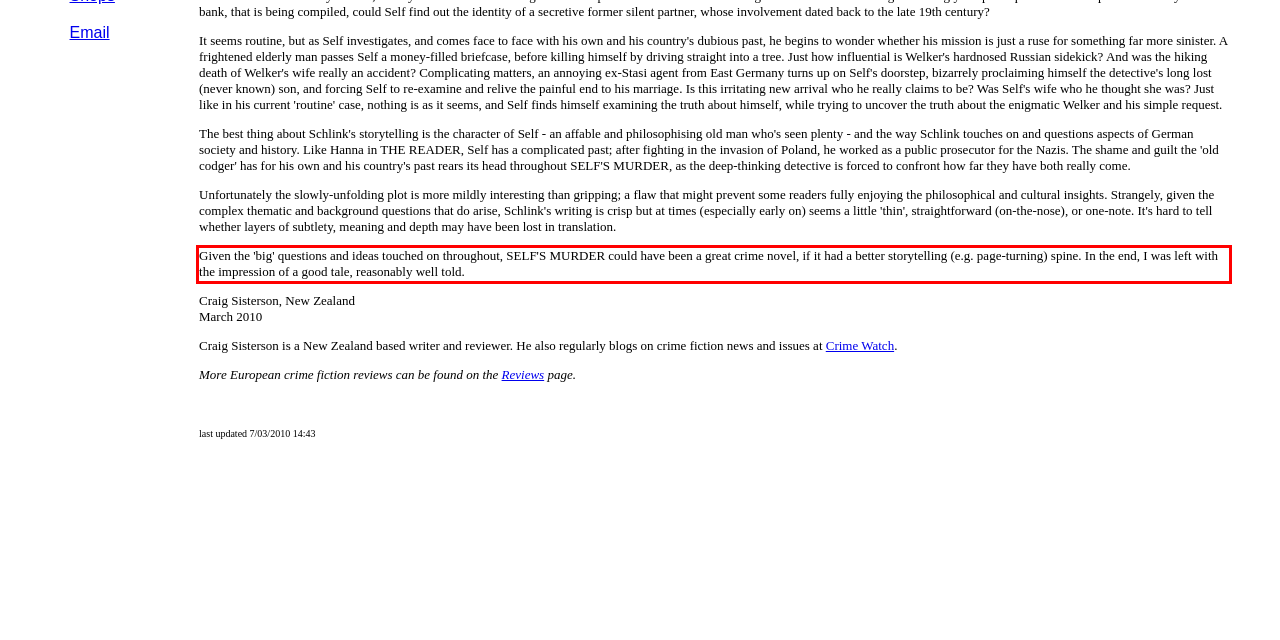Using the provided screenshot of a webpage, recognize the text inside the red rectangle bounding box by performing OCR.

Given the 'big' questions and ideas touched on throughout, SELF'S MURDER could have been a great crime novel, if it had a better storytelling (e.g. page-turning) spine. In the end, I was left with the impression of a good tale, reasonably well told.